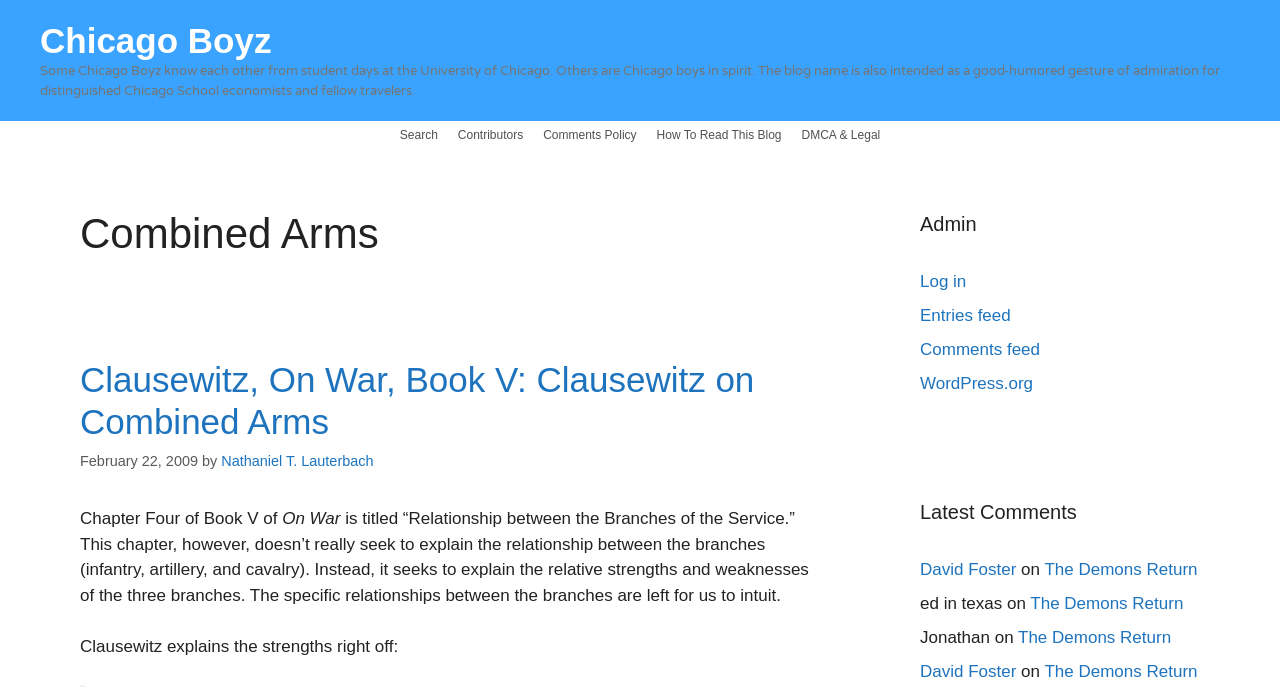Show the bounding box coordinates for the element that needs to be clicked to execute the following instruction: "Visit the 'Clausewitz, On War, Book V: Clausewitz on Combined Arms' article". Provide the coordinates in the form of four float numbers between 0 and 1, i.e., [left, top, right, bottom].

[0.062, 0.525, 0.589, 0.642]